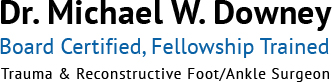Using the information in the image, give a comprehensive answer to the question: 
What is Dr. Michael W. Downey's area of specialization?

The caption highlights Dr. Michael W. Downey's specialization as 'Trauma & Reconstructive Foot/Ankle Surgeon', which indicates his area of expertise.